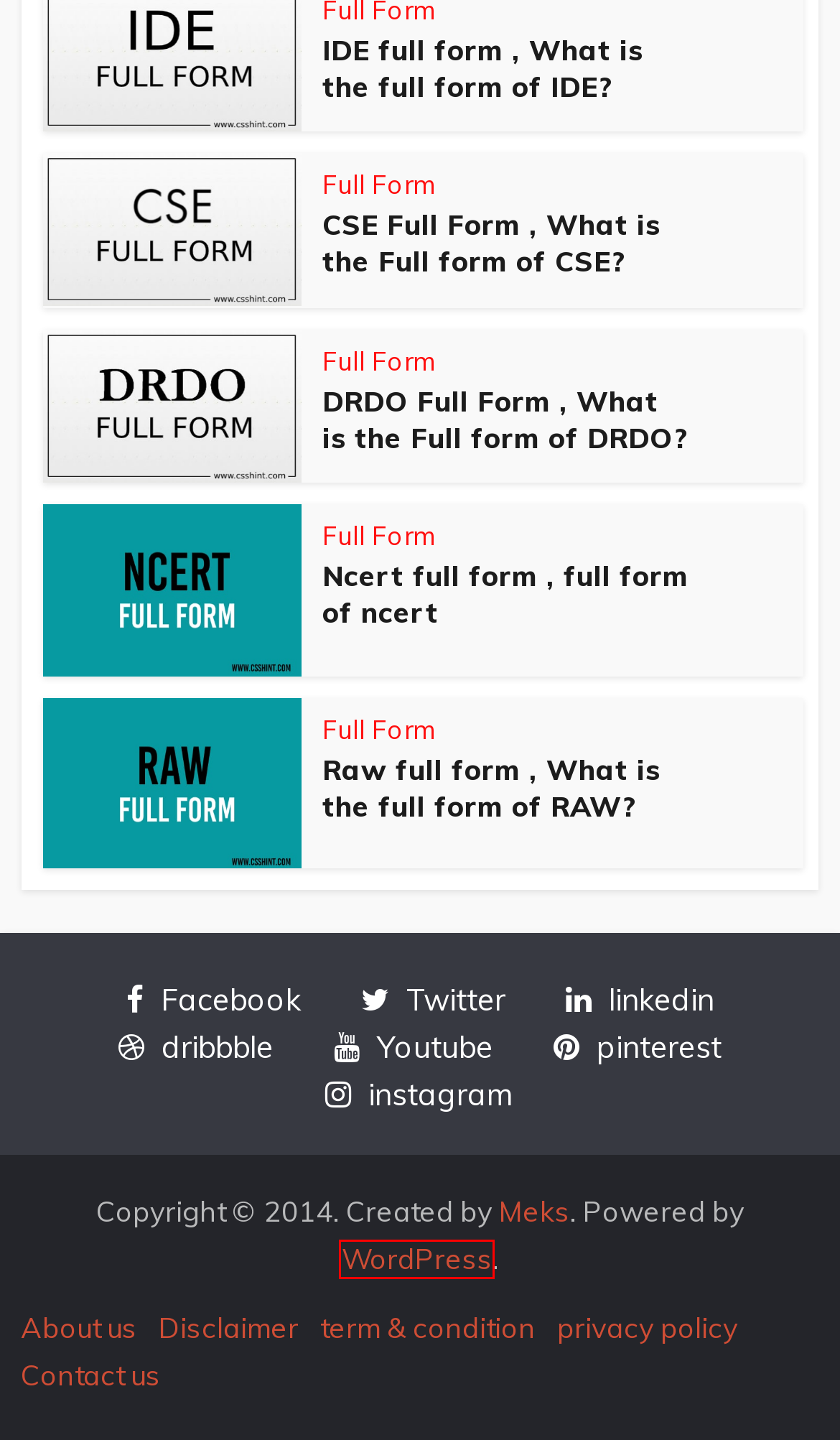You have a screenshot of a webpage, and a red bounding box highlights an element. Select the webpage description that best fits the new page after clicking the element within the bounding box. Options are:
A. Contact us – csshint – A designer hub
B. DRDO Full Form , What is the Full form of DRDO? – csshint – A designer hub
C. term & condition – csshint – A designer hub
D. Disclaimer – csshint – A designer hub
E. privacy policy – csshint – A designer hub
F. About us – csshint – A designer hub
G. Raw full form , What is the full form of RAW? – csshint – A designer hub
H. Blog Tool, Publishing Platform, and CMS – WordPress.org

H